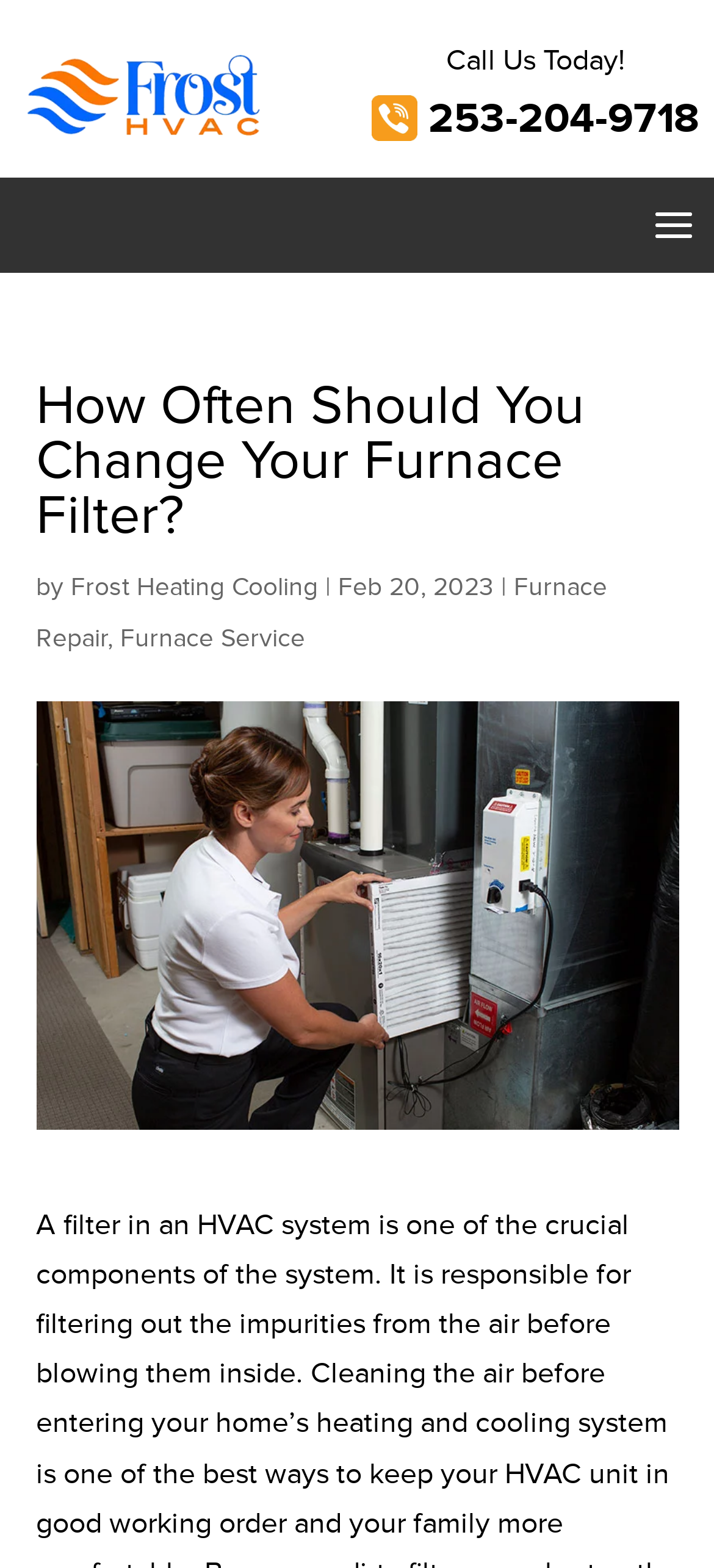What is the service mentioned below the company name?
Refer to the image and provide a concise answer in one word or phrase.

Furnace Repair